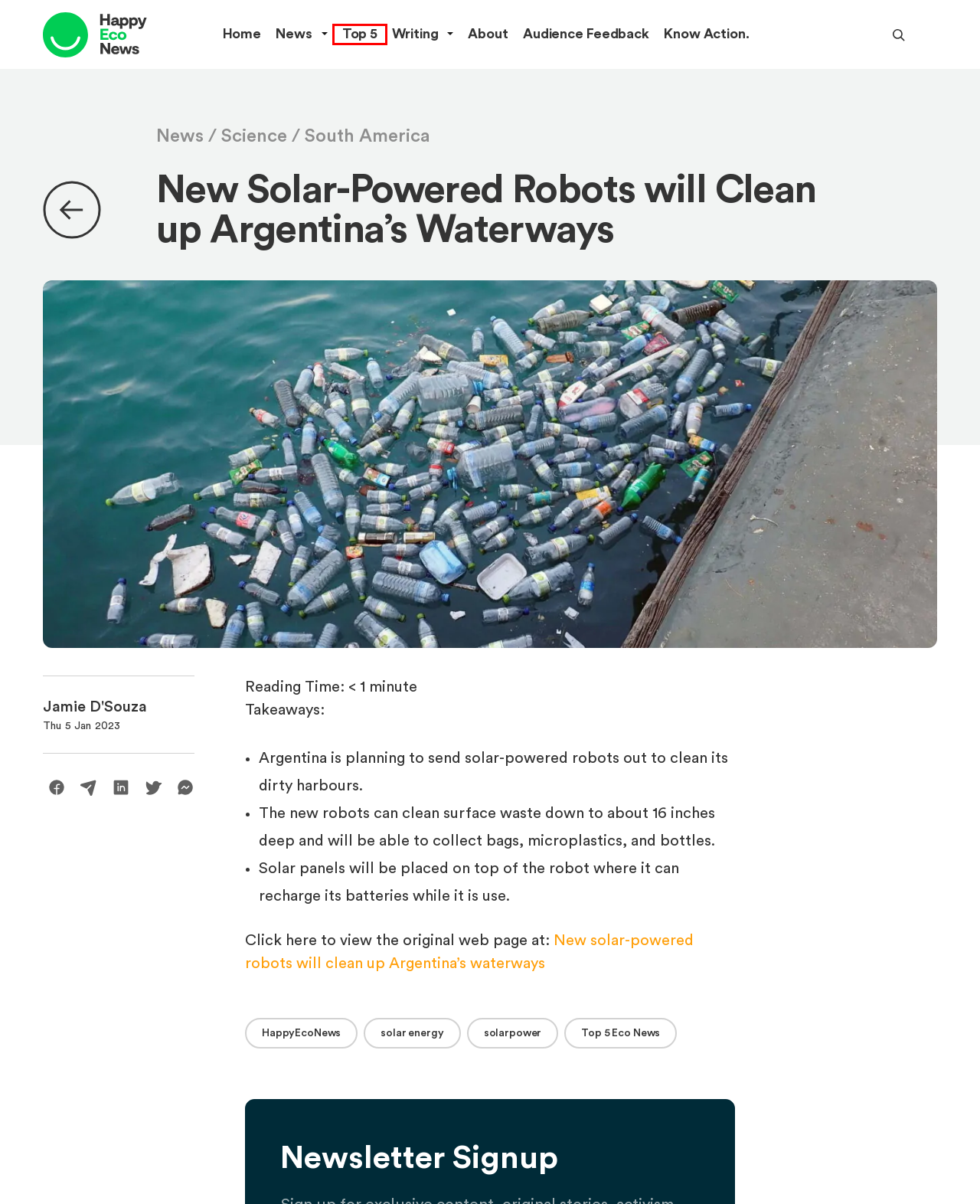You are given a screenshot of a webpage with a red rectangle bounding box around an element. Choose the best webpage description that matches the page after clicking the element in the bounding box. Here are the candidates:
A. South America | Happy Eco News
B. solar energy | Happy Eco News
C. Top 5 Eco News | Happy Eco News
D. Jamie D'Souza, Author at Happy Eco News
E. Audience Feedback | Happy Eco News
F. Science | Happy Eco News
G. solarpower | Happy Eco News
H. HappyEcoNews | Happy Eco News

C